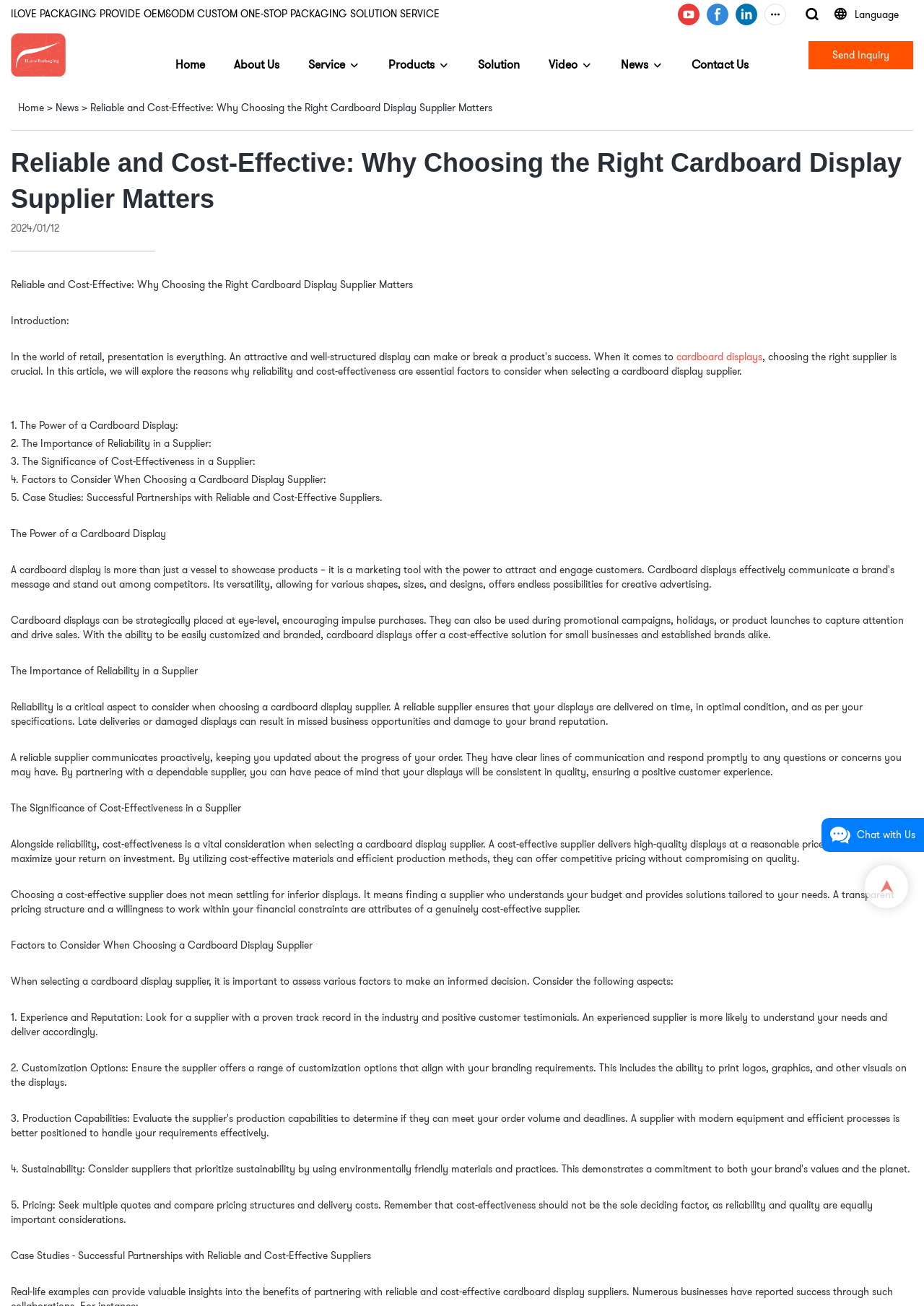Please answer the following question using a single word or phrase: 
What is the topic of the article?

Cardboard display supplier